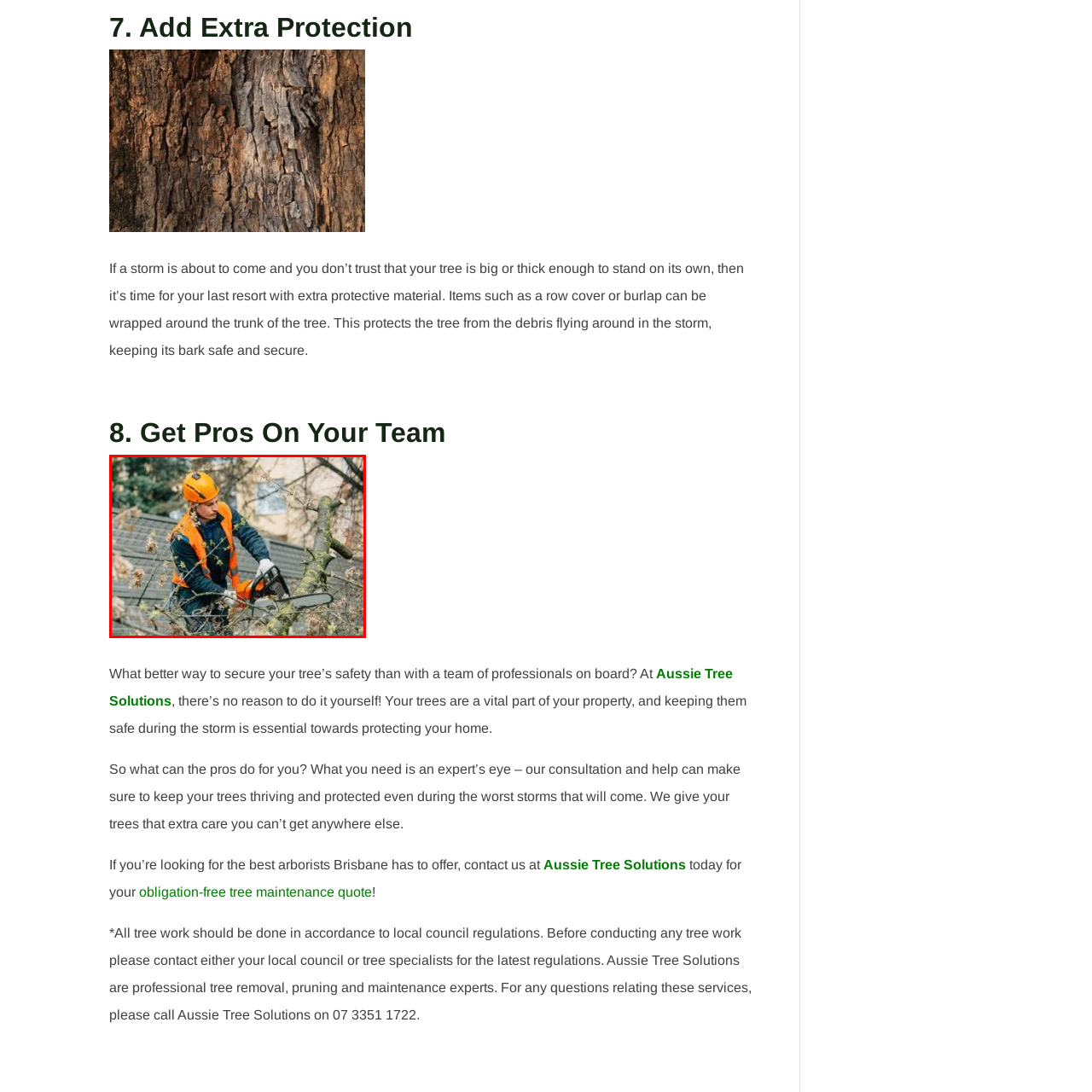Inspect the image outlined in red and answer succinctly: Where is the worker operating from?

Roof or elevated platform